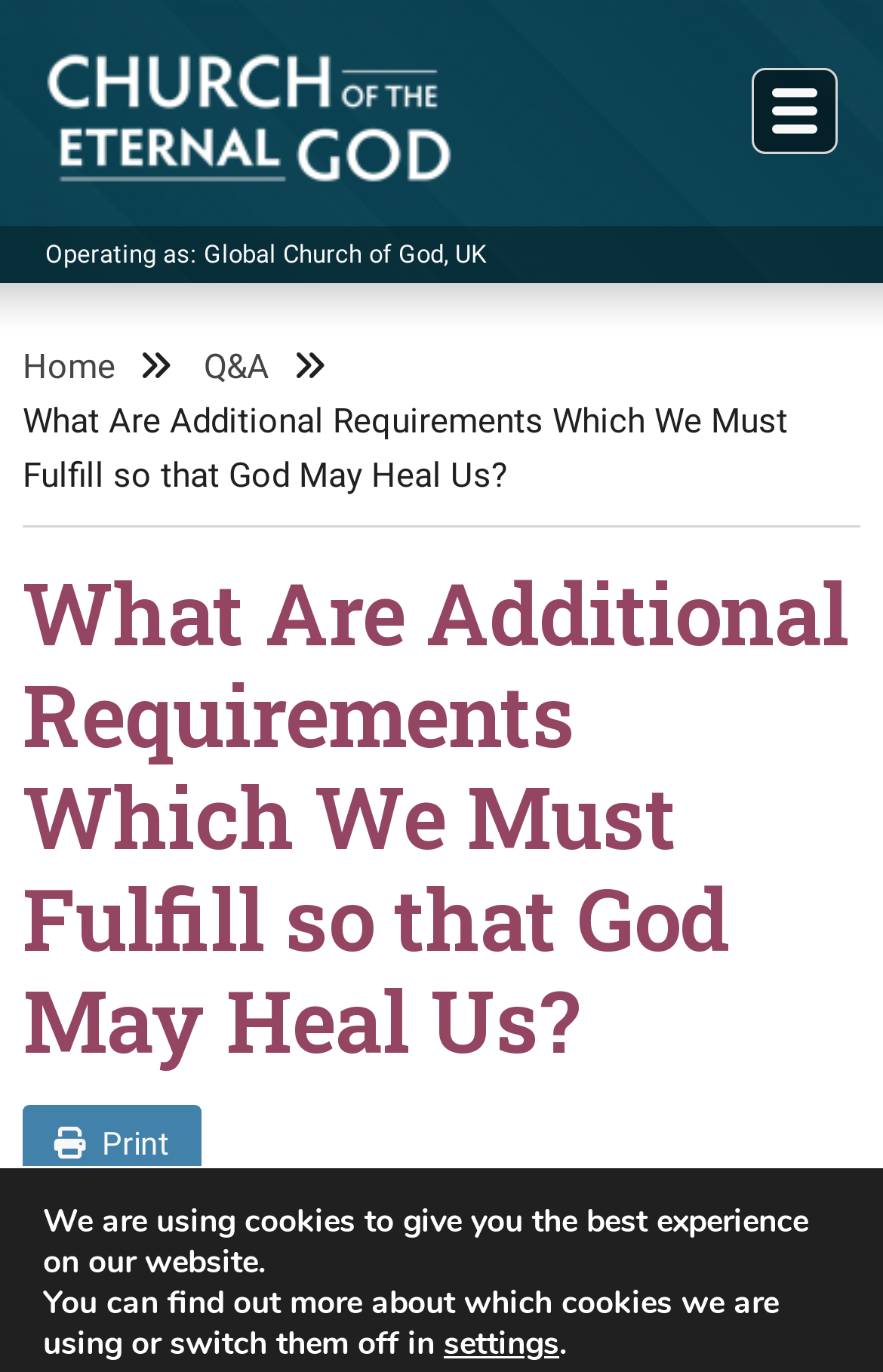Can you give a comprehensive explanation to the question given the content of the image?
How many links are in the main menu?

I counted the number of links in the main menu by looking at the links starting from 'STANDINGWATCH' to 'FEASTS'. There are 14 links in total.